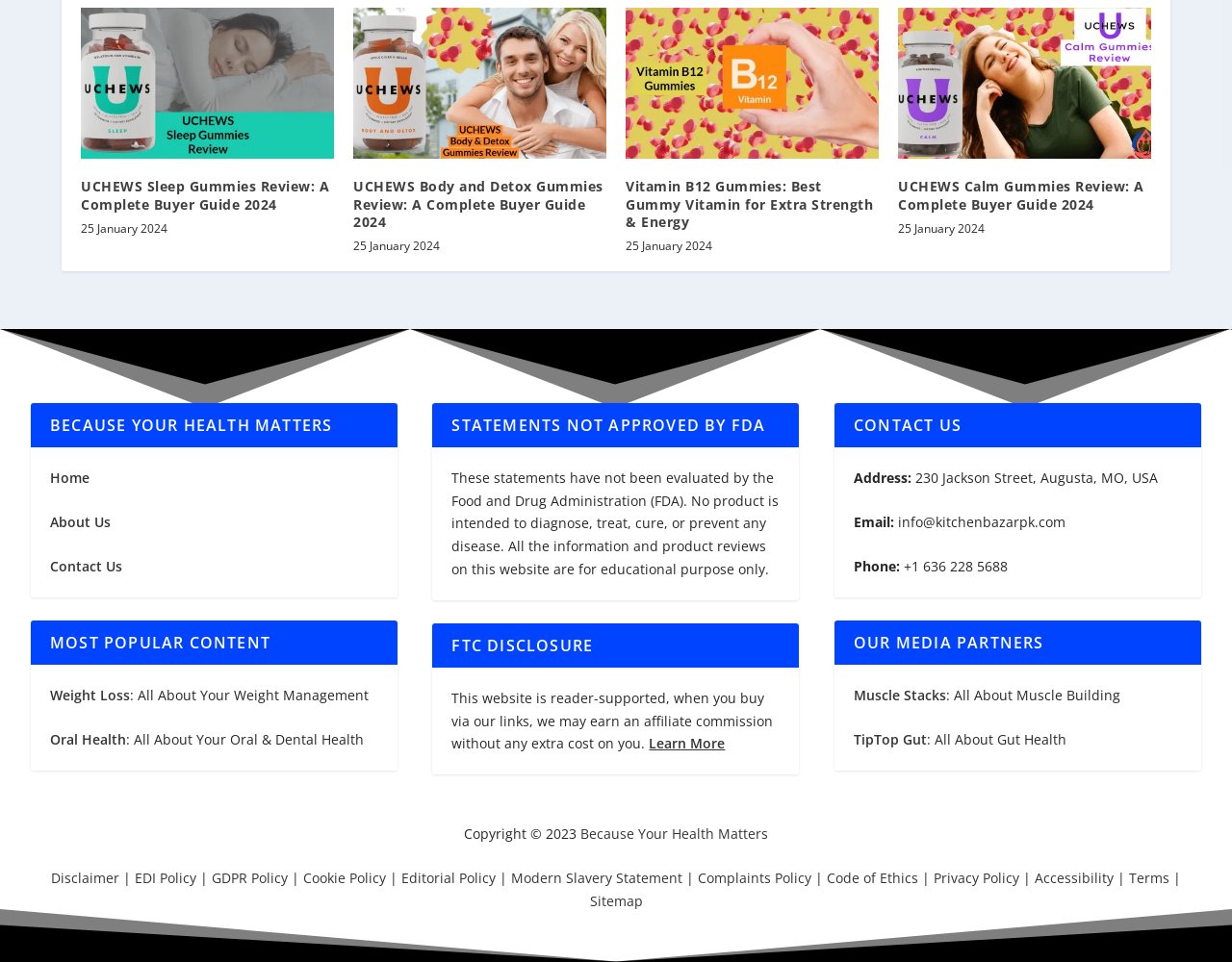Provide a short answer to the following question with just one word or phrase: How many review articles are on the homepage?

4